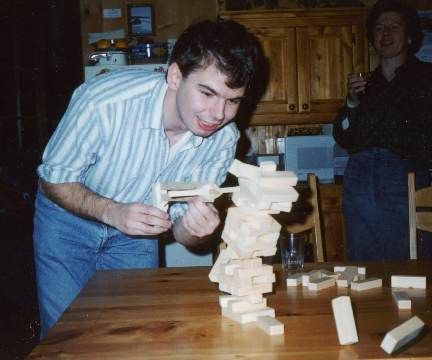How many hands is the man using?
Make sure to answer the question with a detailed and comprehensive explanation.

The man is using two hands to remove the wooden block from the Jenga tower, one hand to pull out the piece and the other hand to stabilize the structure, as described in the caption.